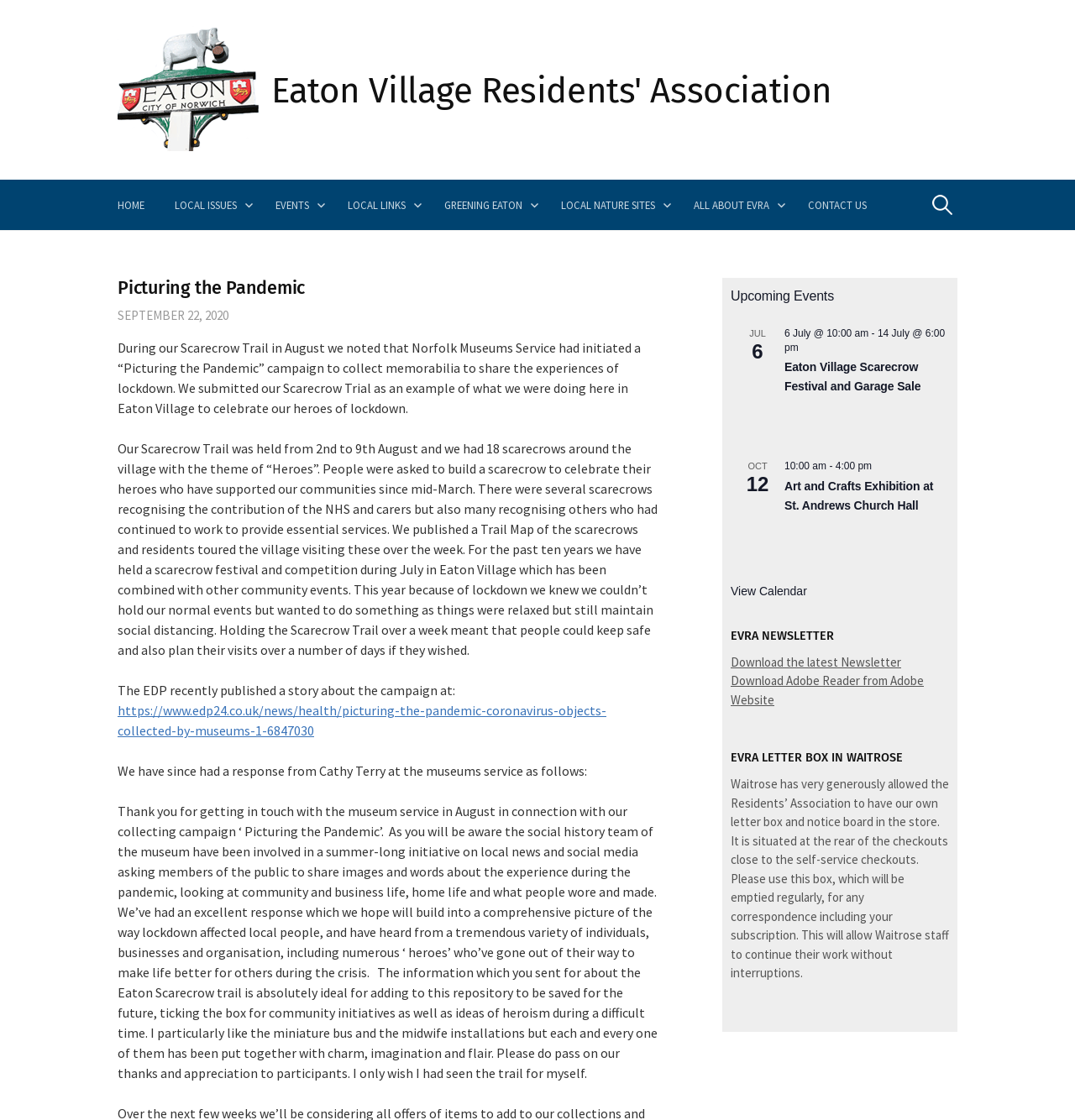Give a short answer to this question using one word or a phrase:
What is the name of the church where the Art and Crafts Exhibition will be held?

St. Andrews Church Hall